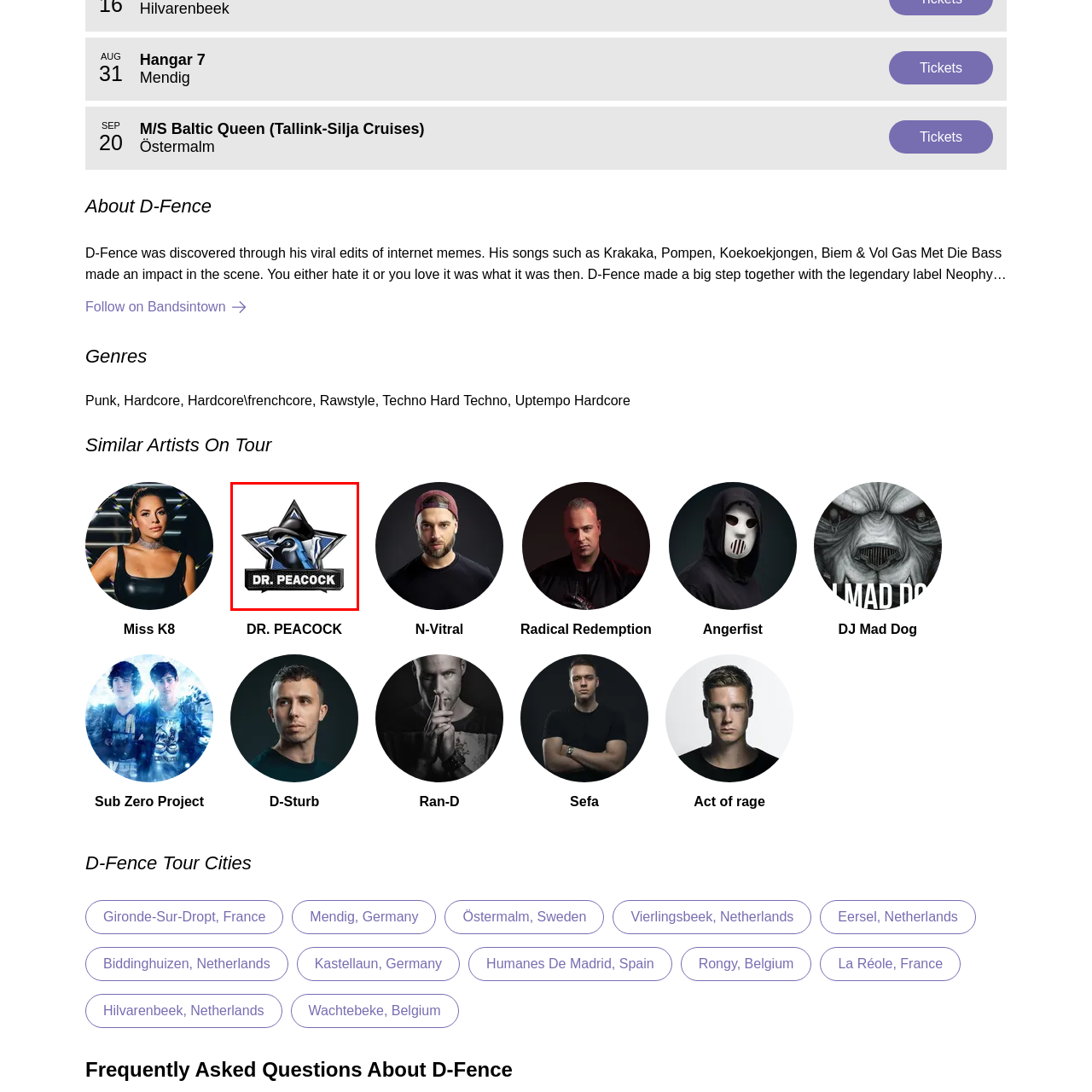What type of font is used for the name 'DR. PEACOCK'?
Focus on the content inside the red bounding box and offer a detailed explanation.

The caption specifies that the name 'DR. PEACOCK' is displayed in a robust, modern font, which reinforces the artist's bold and contemporary image within the music scene.